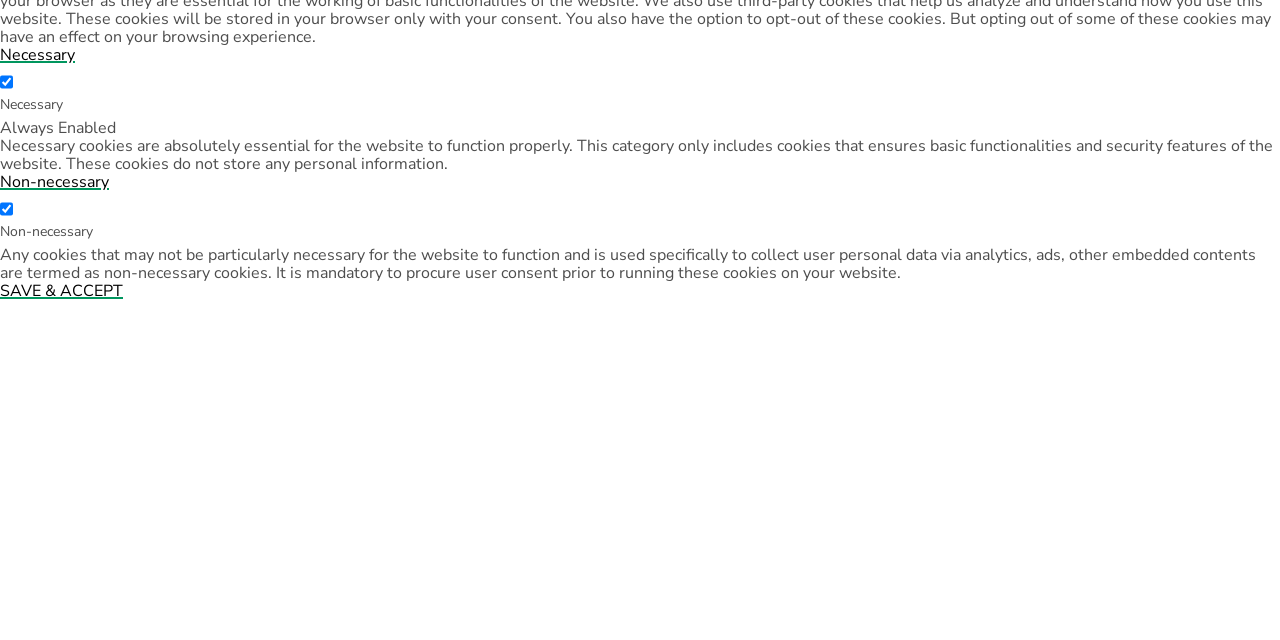Find the bounding box coordinates corresponding to the UI element with the description: "SAVE & ACCEPT". The coordinates should be formatted as [left, top, right, bottom], with values as floats between 0 and 1.

[0.0, 0.437, 0.096, 0.471]